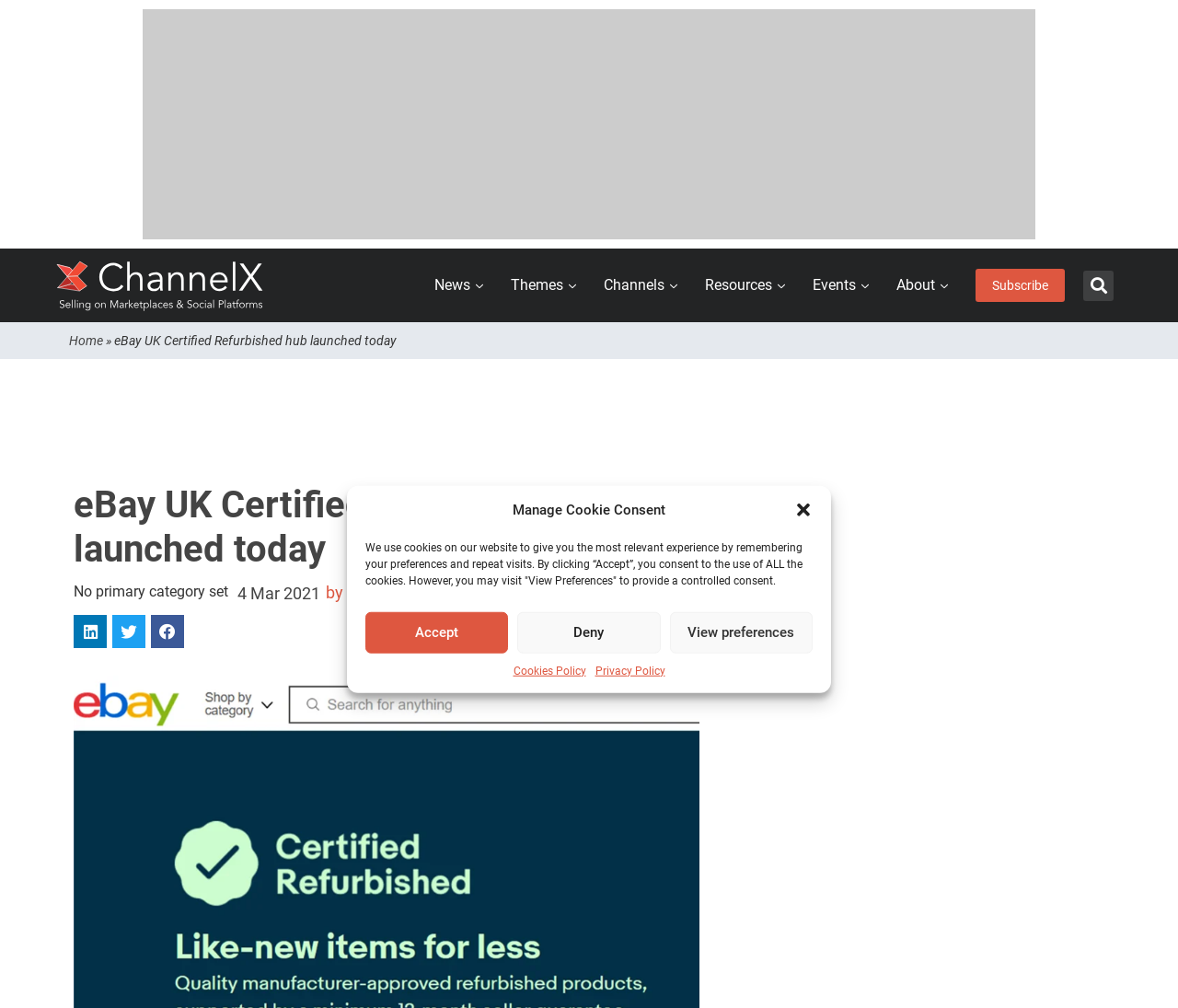Predict the bounding box coordinates of the area that should be clicked to accomplish the following instruction: "View the Home page". The bounding box coordinates should consist of four float numbers between 0 and 1, i.e., [left, top, right, bottom].

[0.059, 0.331, 0.088, 0.345]